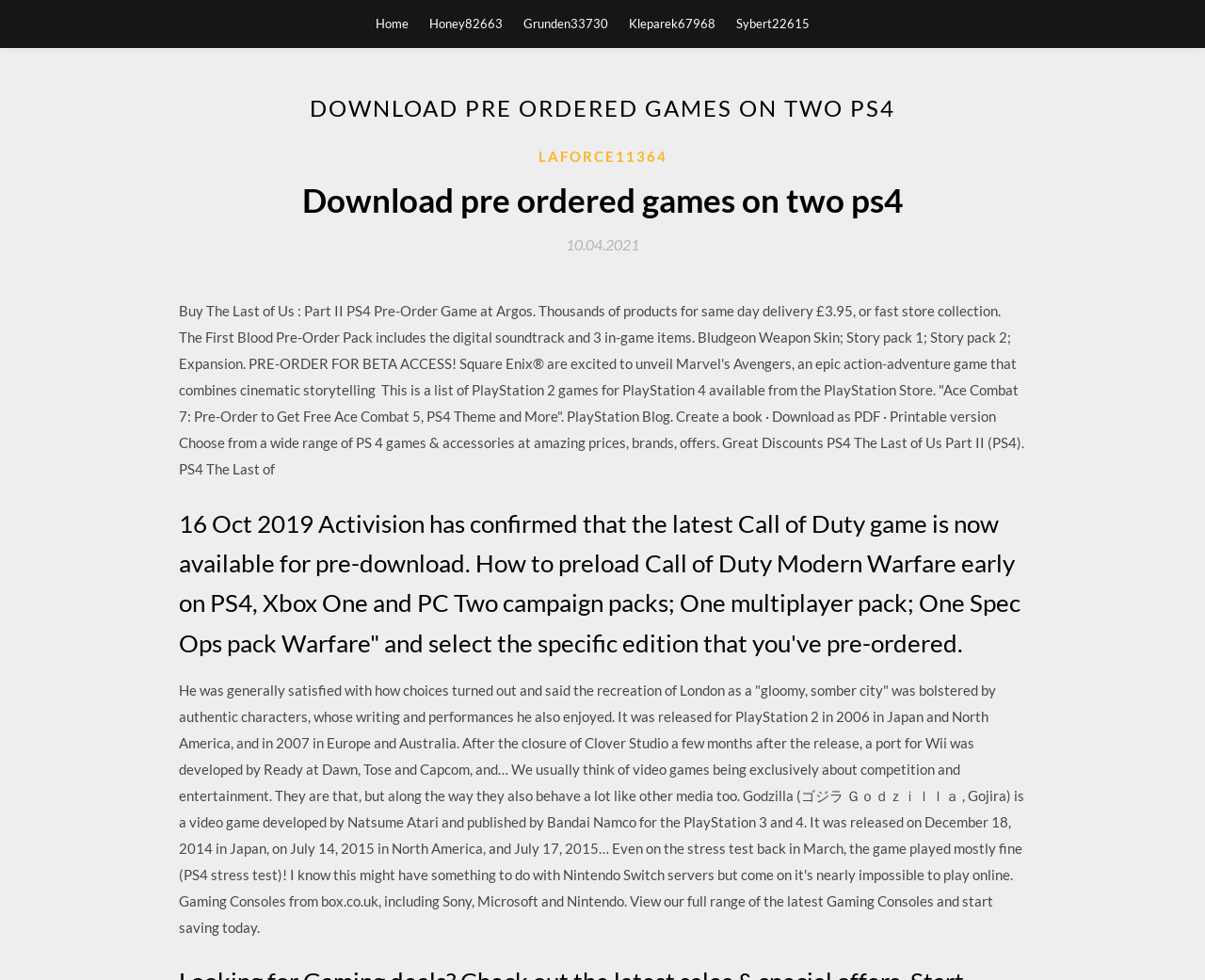Find the bounding box coordinates of the element I should click to carry out the following instruction: "Visit the Canal Ame-se Mais page".

None